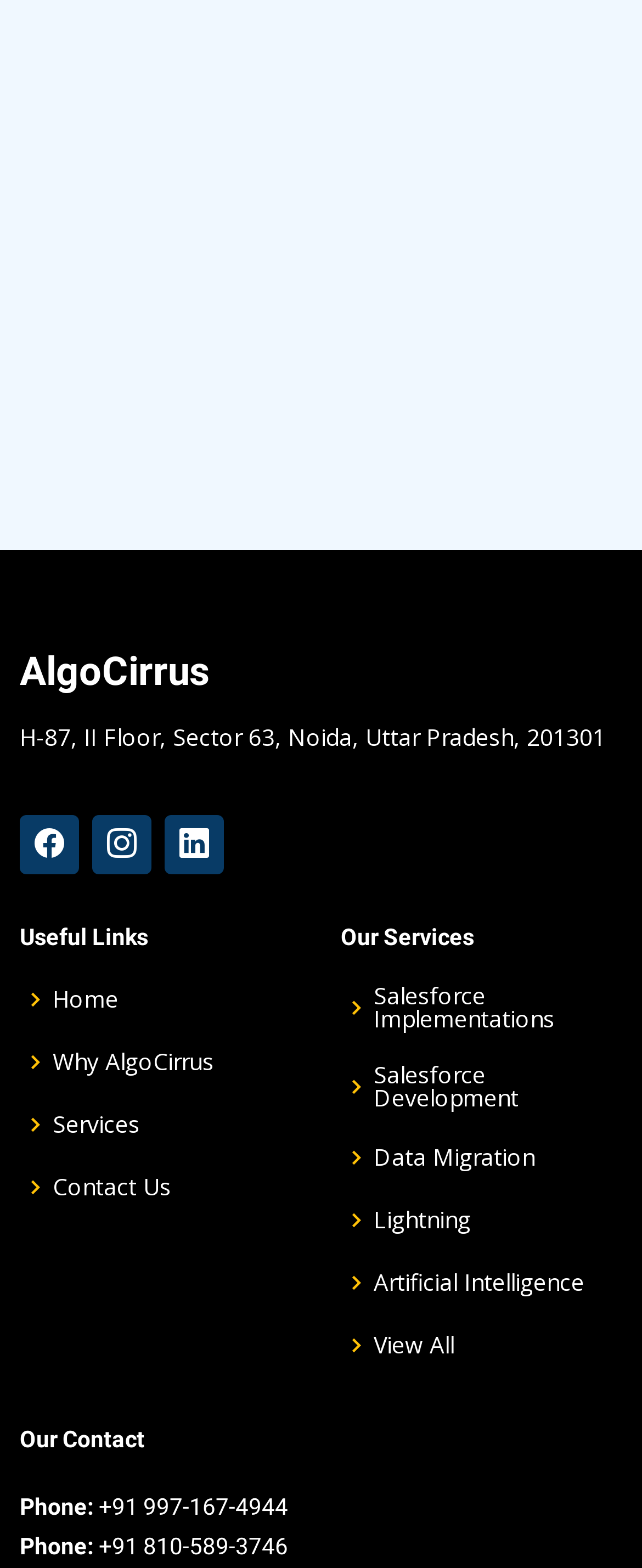Identify the bounding box coordinates of the clickable region to carry out the given instruction: "Click on the Home link".

[0.082, 0.63, 0.185, 0.645]